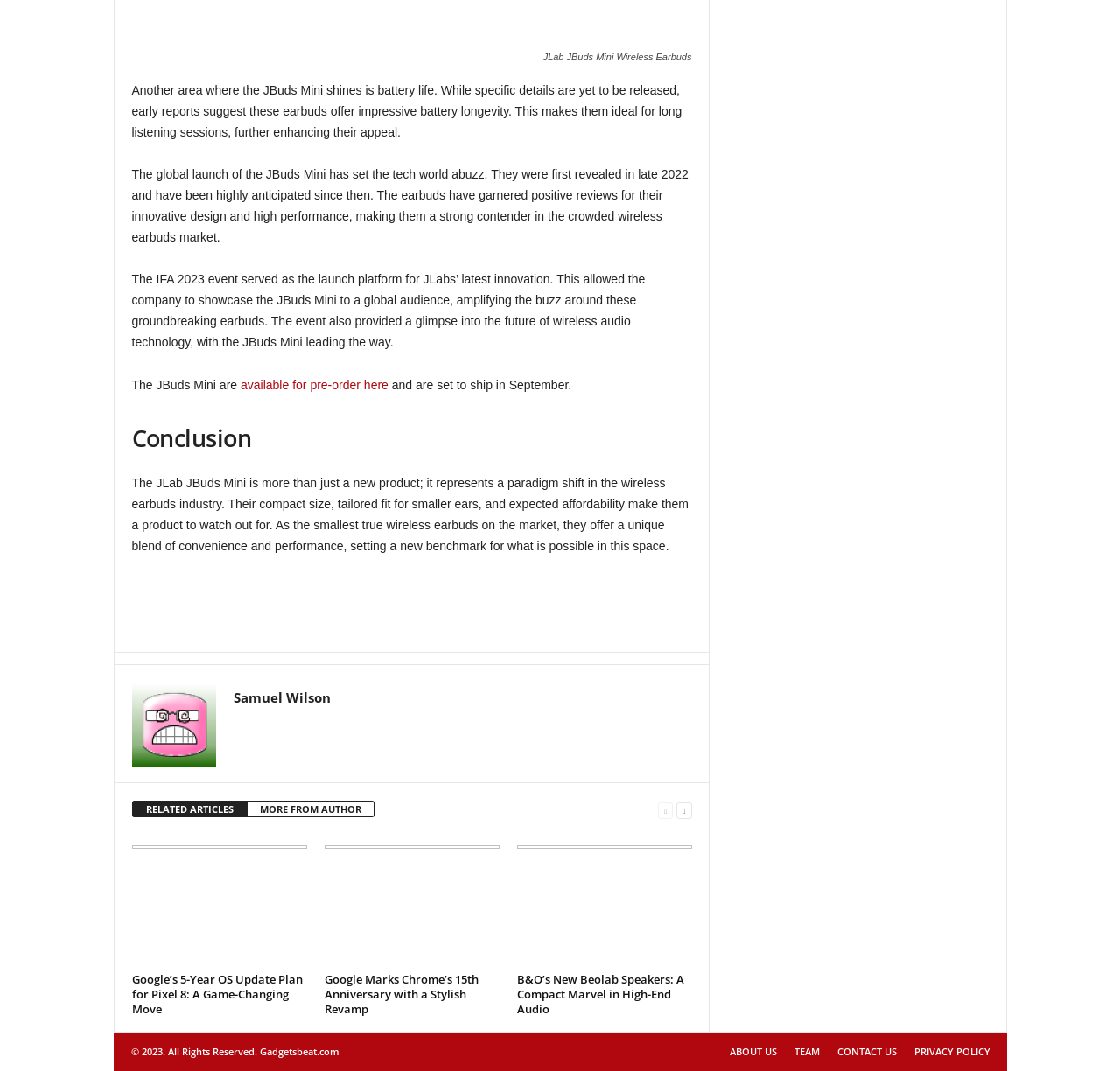Provide your answer in one word or a succinct phrase for the question: 
How many related articles are listed?

3